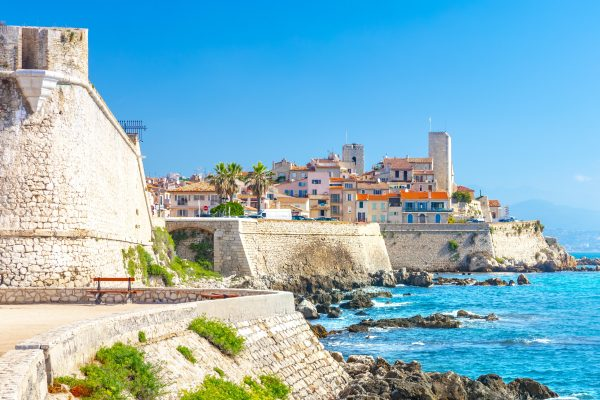Please give a succinct answer to the question in one word or phrase:
What type of buildings are in the background of the image?

Picturesque buildings